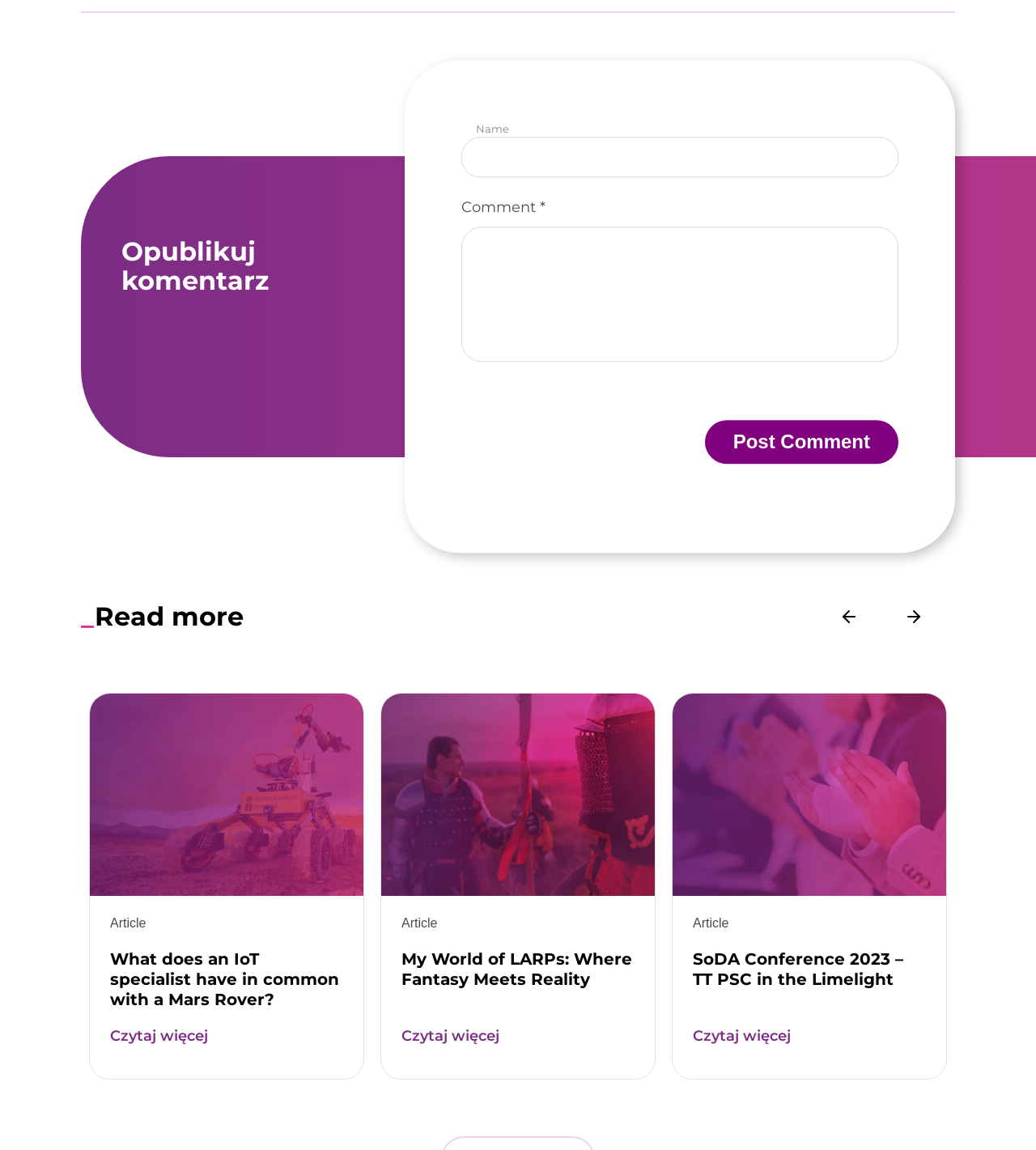Please provide the bounding box coordinates in the format (top-left x, top-left y, bottom-right x, bottom-right y). Remember, all values are floating point numbers between 0 and 1. What is the bounding box coordinate of the region described as: parent_node: Article

[0.087, 0.603, 0.351, 0.779]